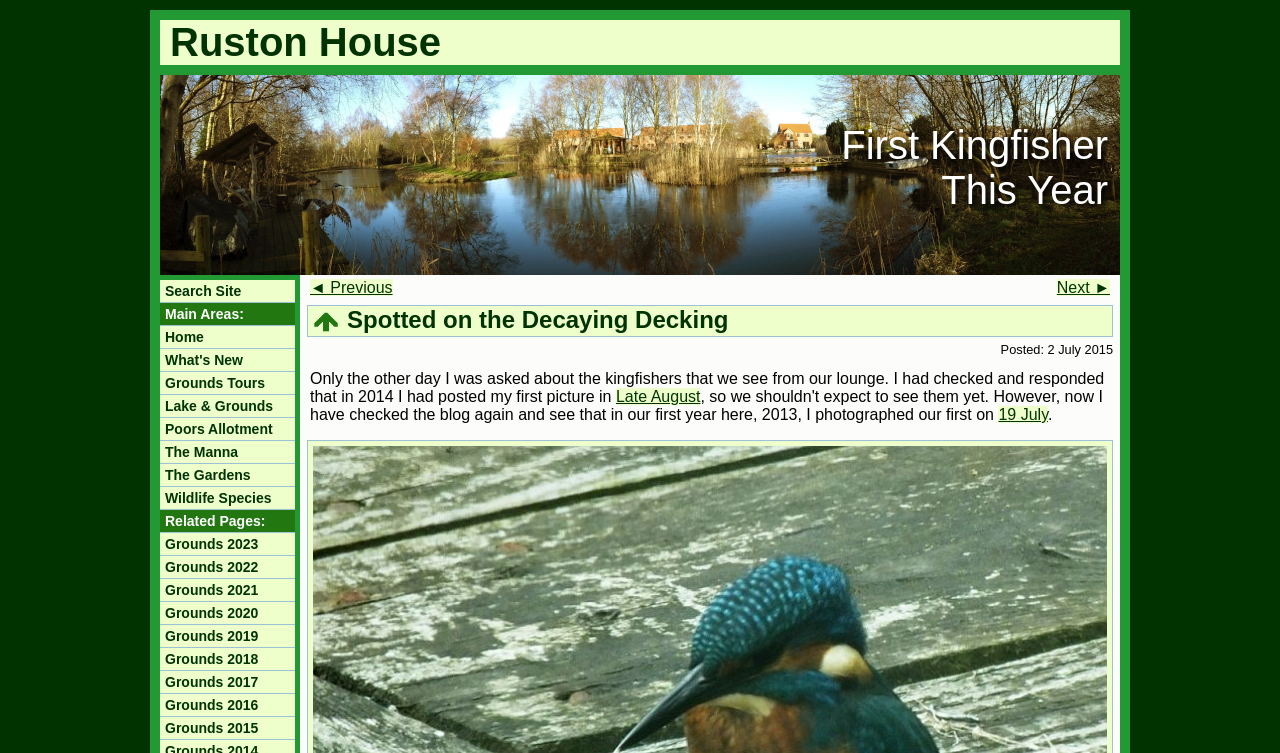Using the information in the image, could you please answer the following question in detail:
How many links are there under 'Main Areas'?

Under the 'Main Areas' section, there are 7 links: 'Home', 'What's New', 'Grounds Tours', 'Lake & Grounds', 'Poors Allotment', 'The Manna', and 'The Gardens'.